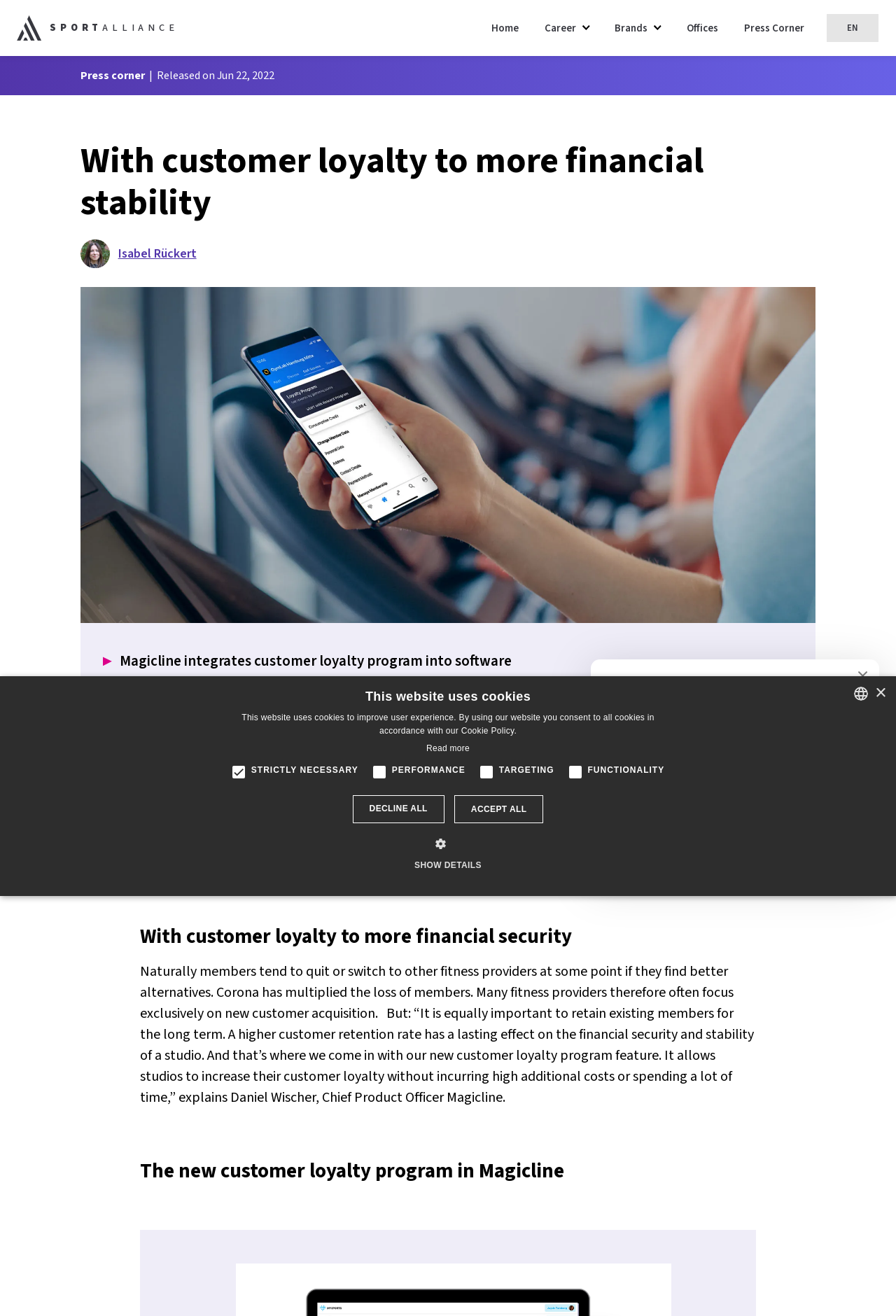Using the information in the image, could you please answer the following question in detail:
What is the language of the webpage?

The language of the webpage is English, which is indicated by the 'EN' button at the top right corner of the webpage.